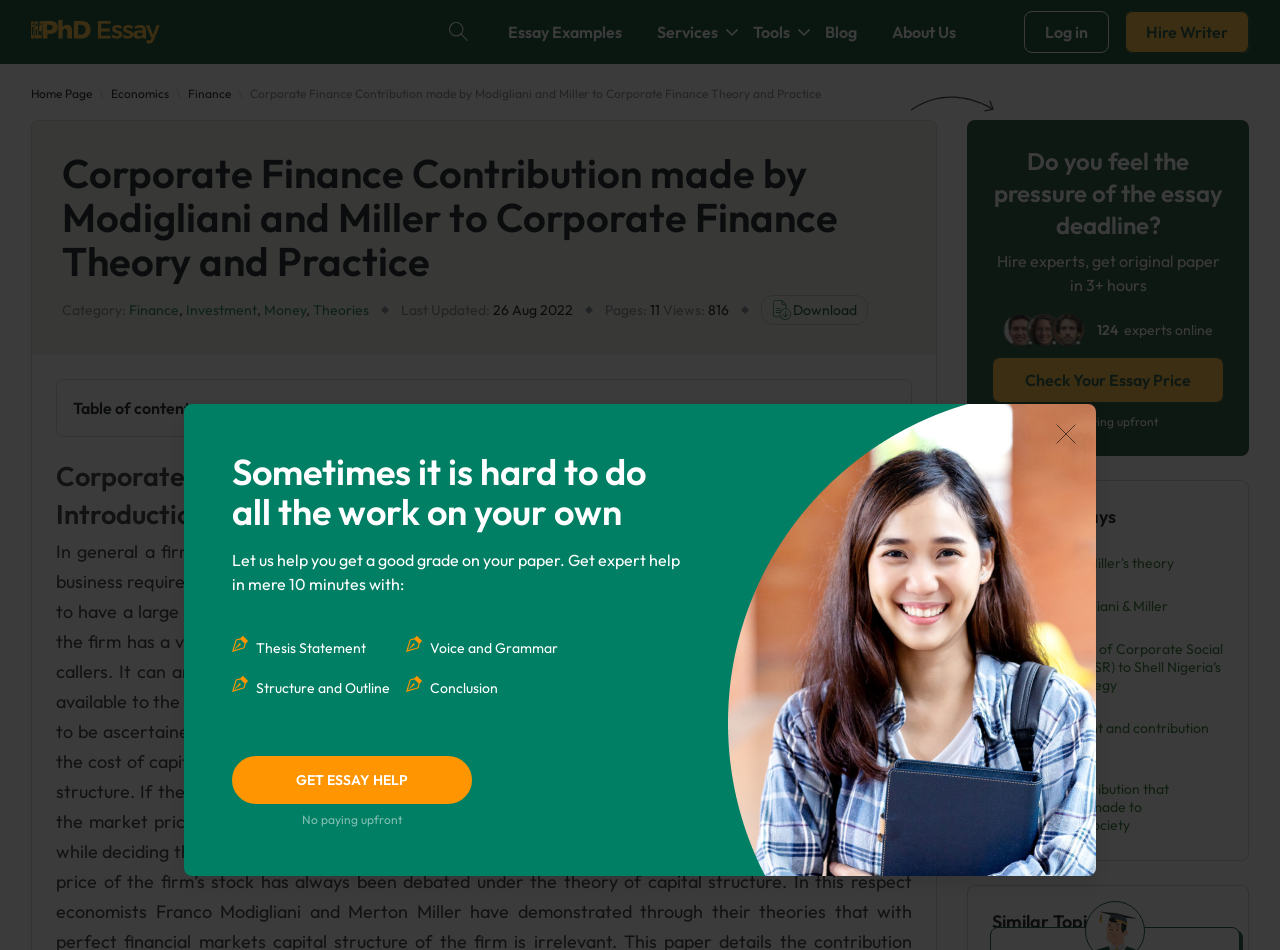Locate the bounding box coordinates of the element that should be clicked to execute the following instruction: "Click the 'download icon' button".

[0.595, 0.311, 0.678, 0.342]